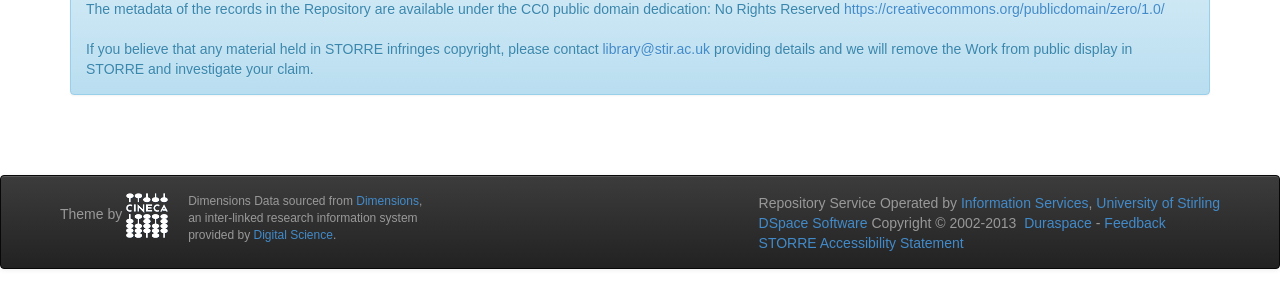Identify the bounding box coordinates of the clickable region necessary to fulfill the following instruction: "visit the Creative Commons website". The bounding box coordinates should be four float numbers between 0 and 1, i.e., [left, top, right, bottom].

[0.659, 0.003, 0.91, 0.059]